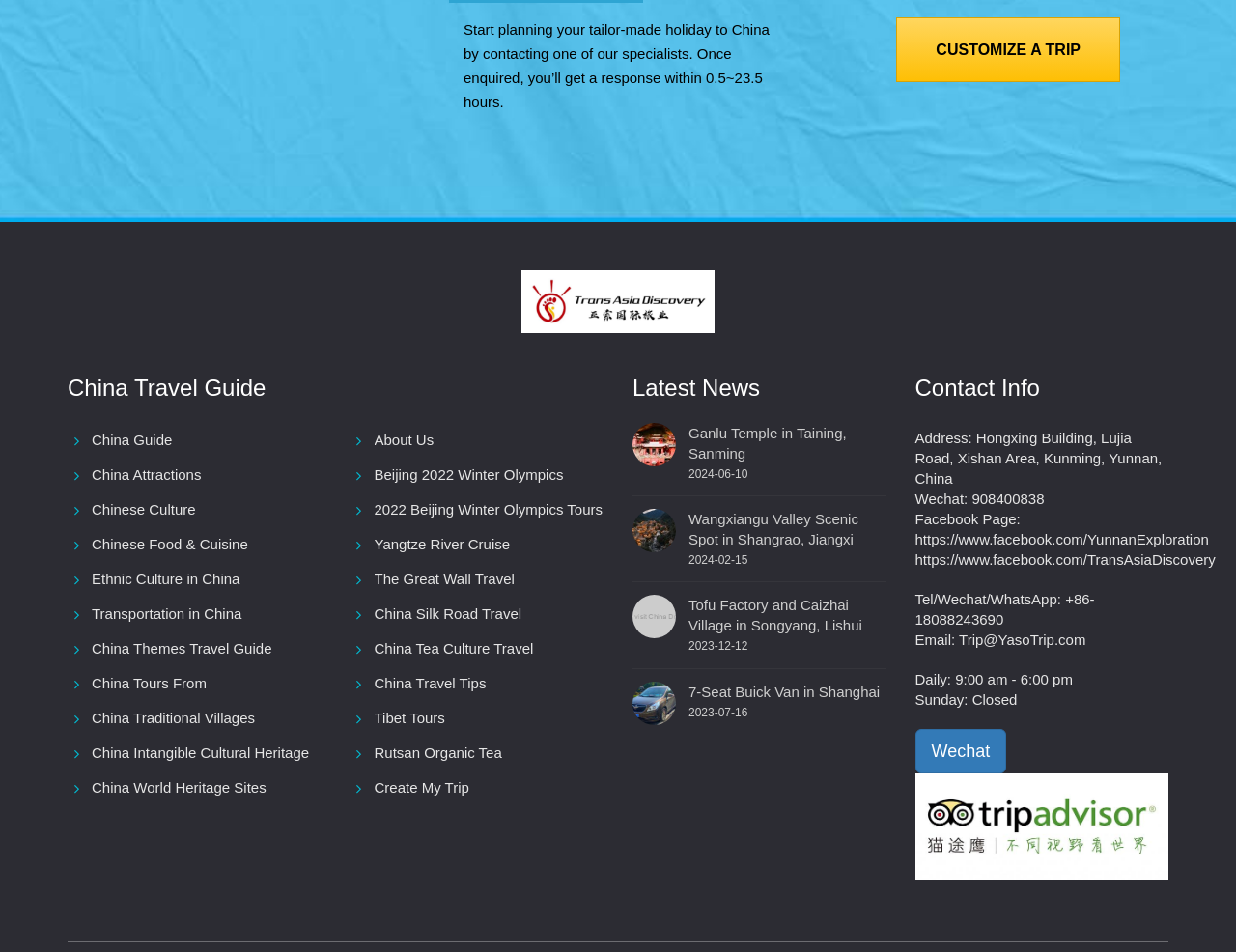What social media platforms are mentioned on the webpage?
Based on the image, answer the question with a single word or brief phrase.

Wechat and Facebook